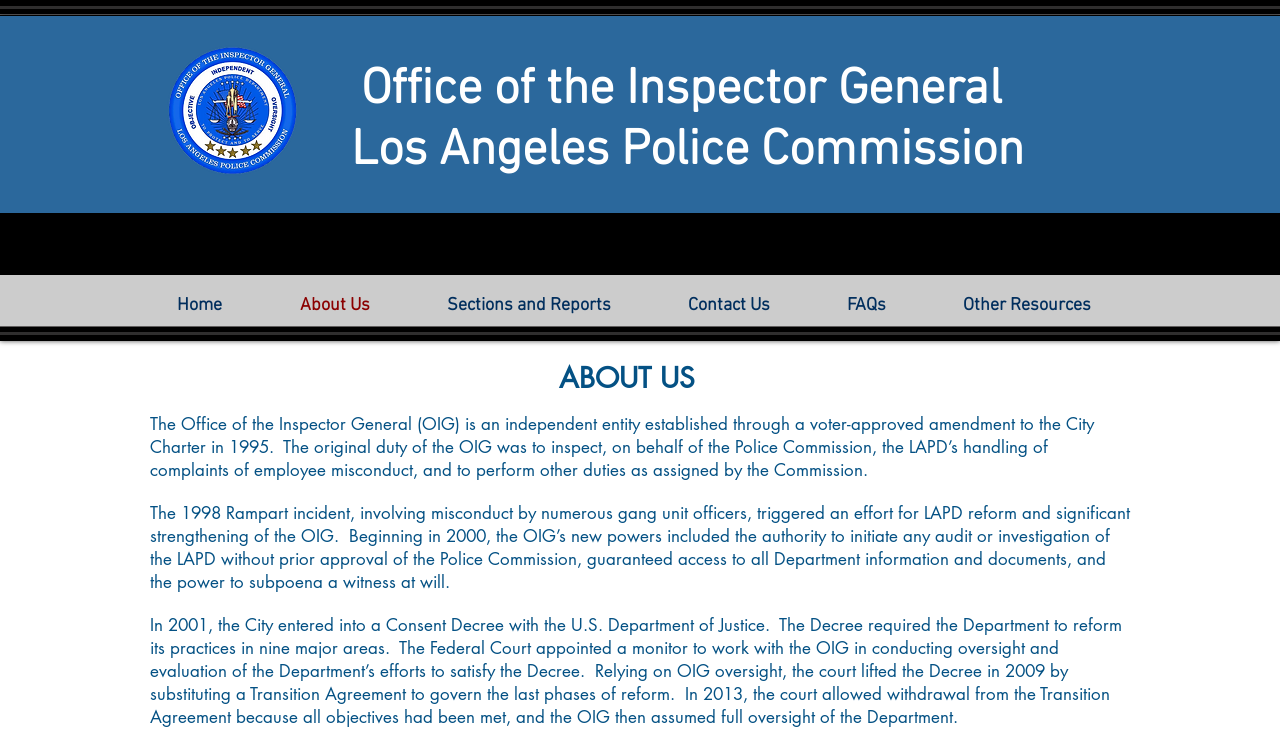Answer the following in one word or a short phrase: 
What is the year the City entered into a Consent Decree with the U.S. Department of Justice?

2001